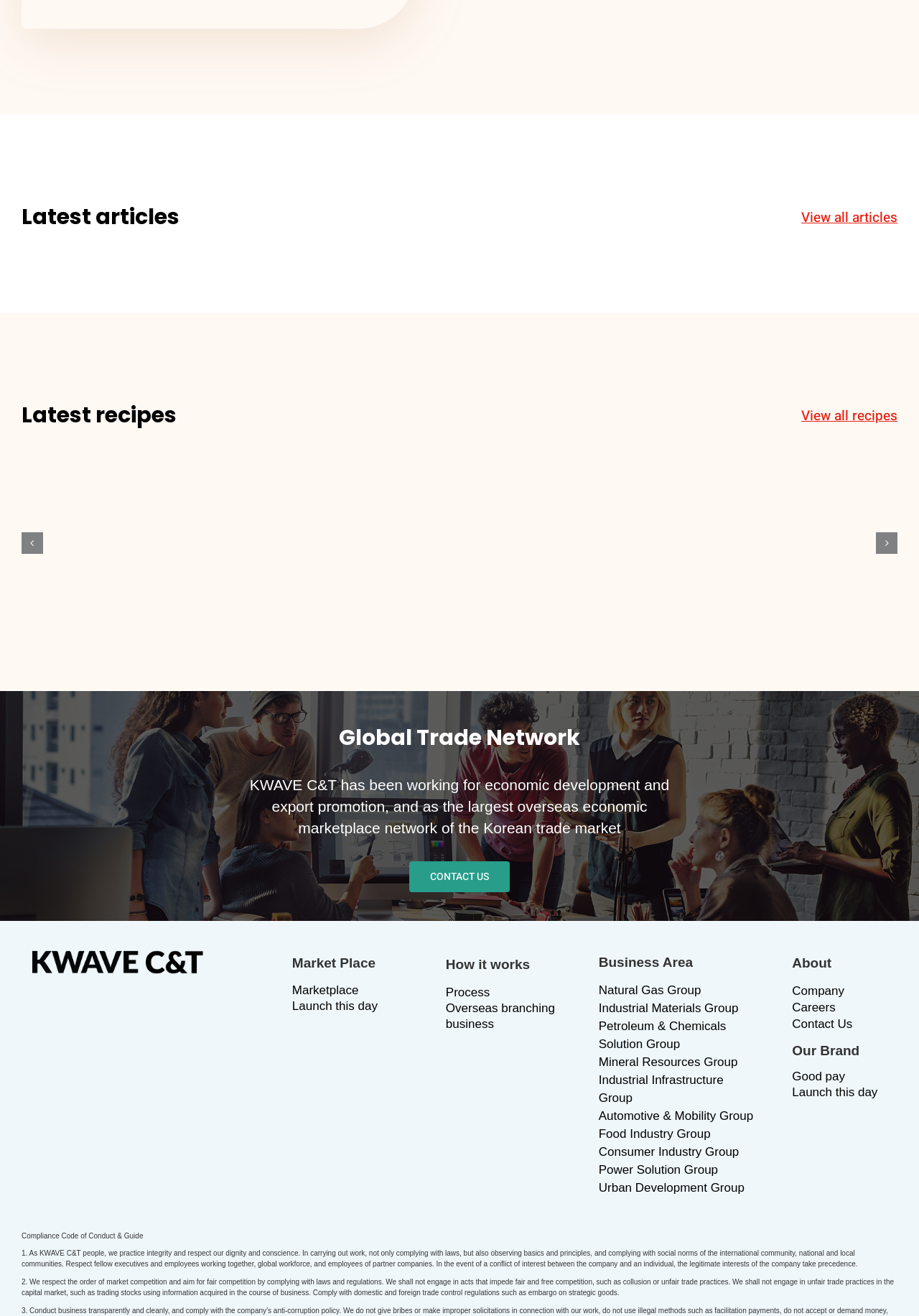What is the business area of the company?
Provide a short answer using one word or a brief phrase based on the image.

Natural Gas Group, etc.